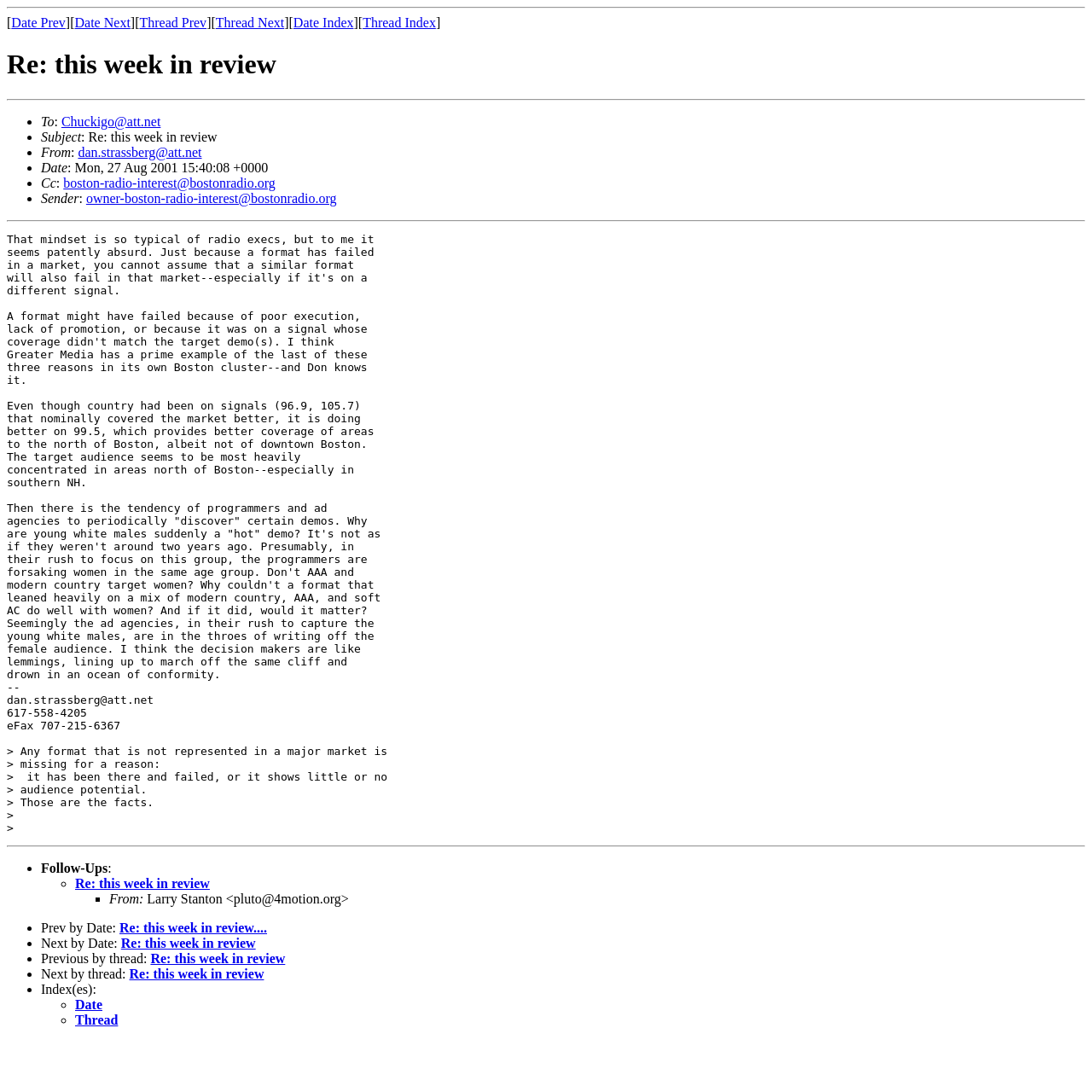Identify and provide the main heading of the webpage.

Re: this week in review